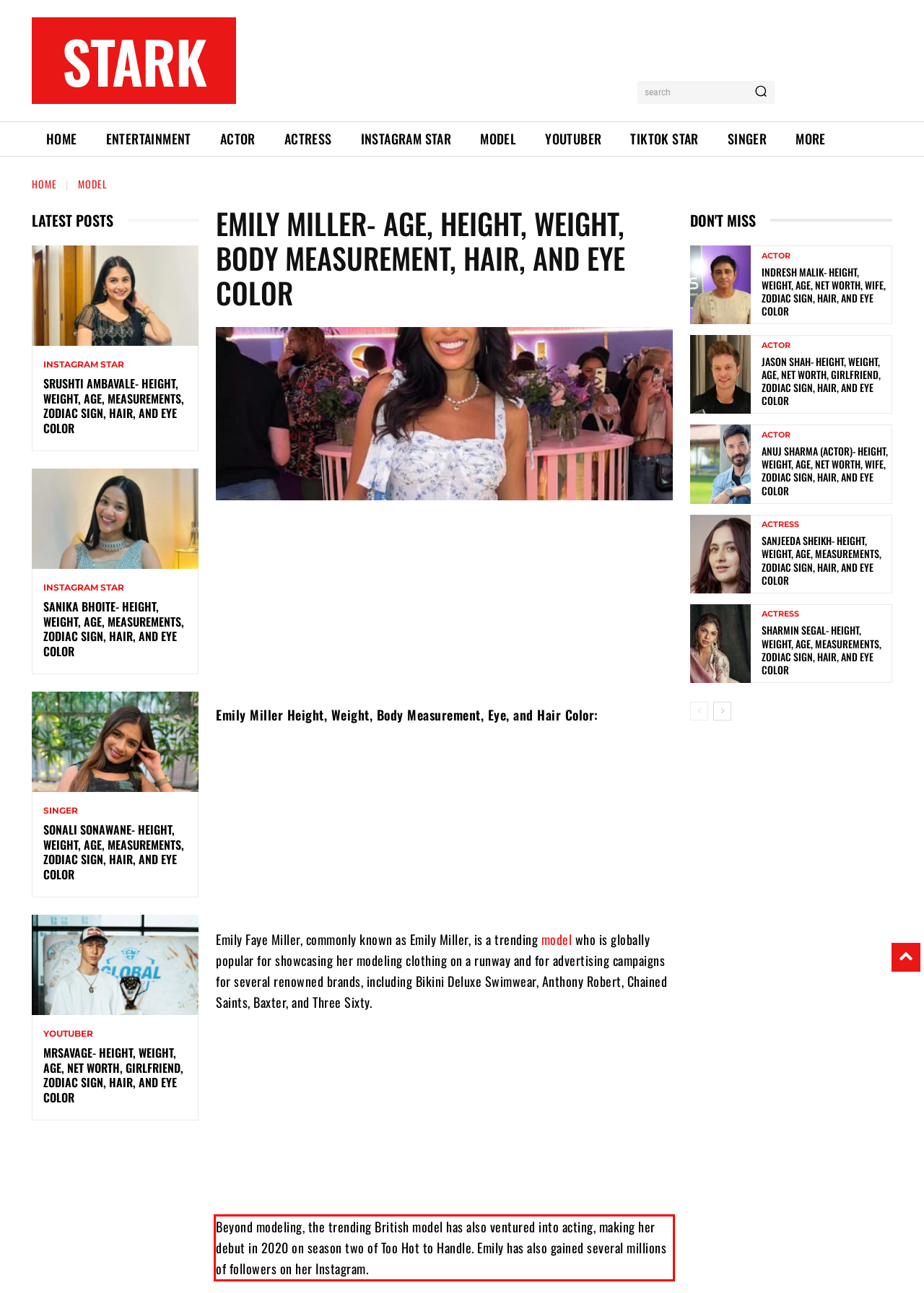You have a screenshot of a webpage where a UI element is enclosed in a red rectangle. Perform OCR to capture the text inside this red rectangle.

Beyond modeling, the trending British model has also ventured into acting, making her debut in 2020 on season two of Too Hot to Handle. Emily has also gained several millions of followers on her Instagram.